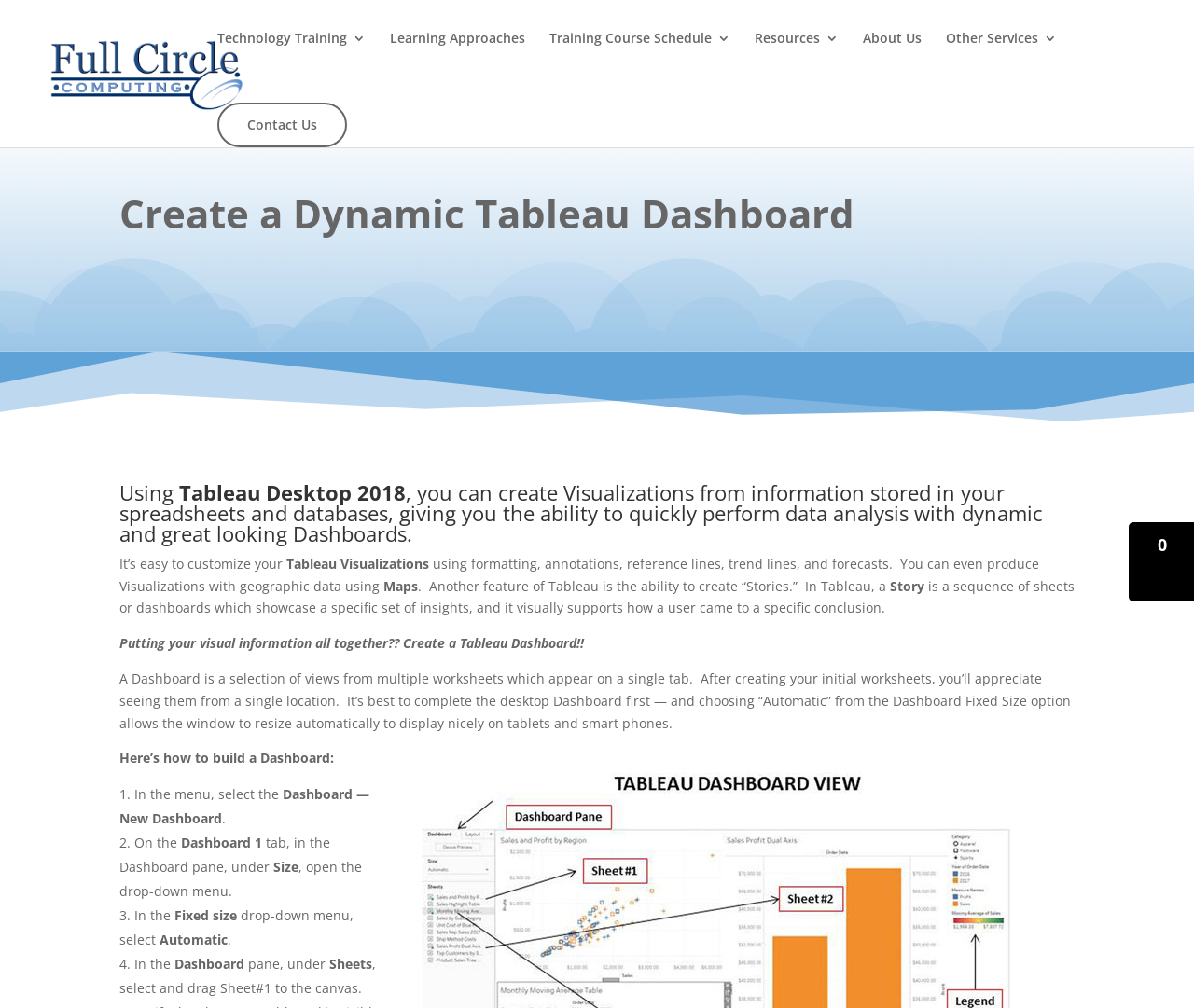Give a one-word or short-phrase answer to the following question: 
What is the purpose of a 'Story' in Tableau?

To showcase insights